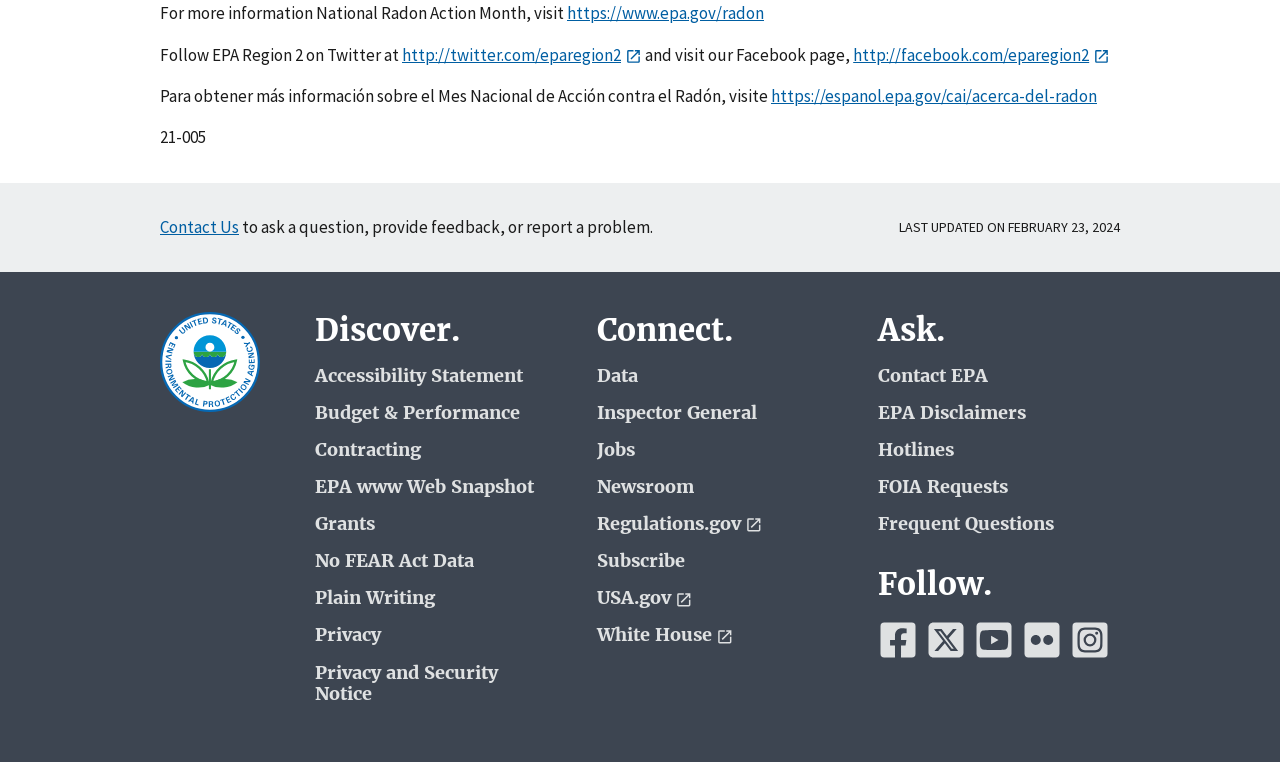Please pinpoint the bounding box coordinates for the region I should click to adhere to this instruction: "Contact Us".

[0.125, 0.283, 0.187, 0.312]